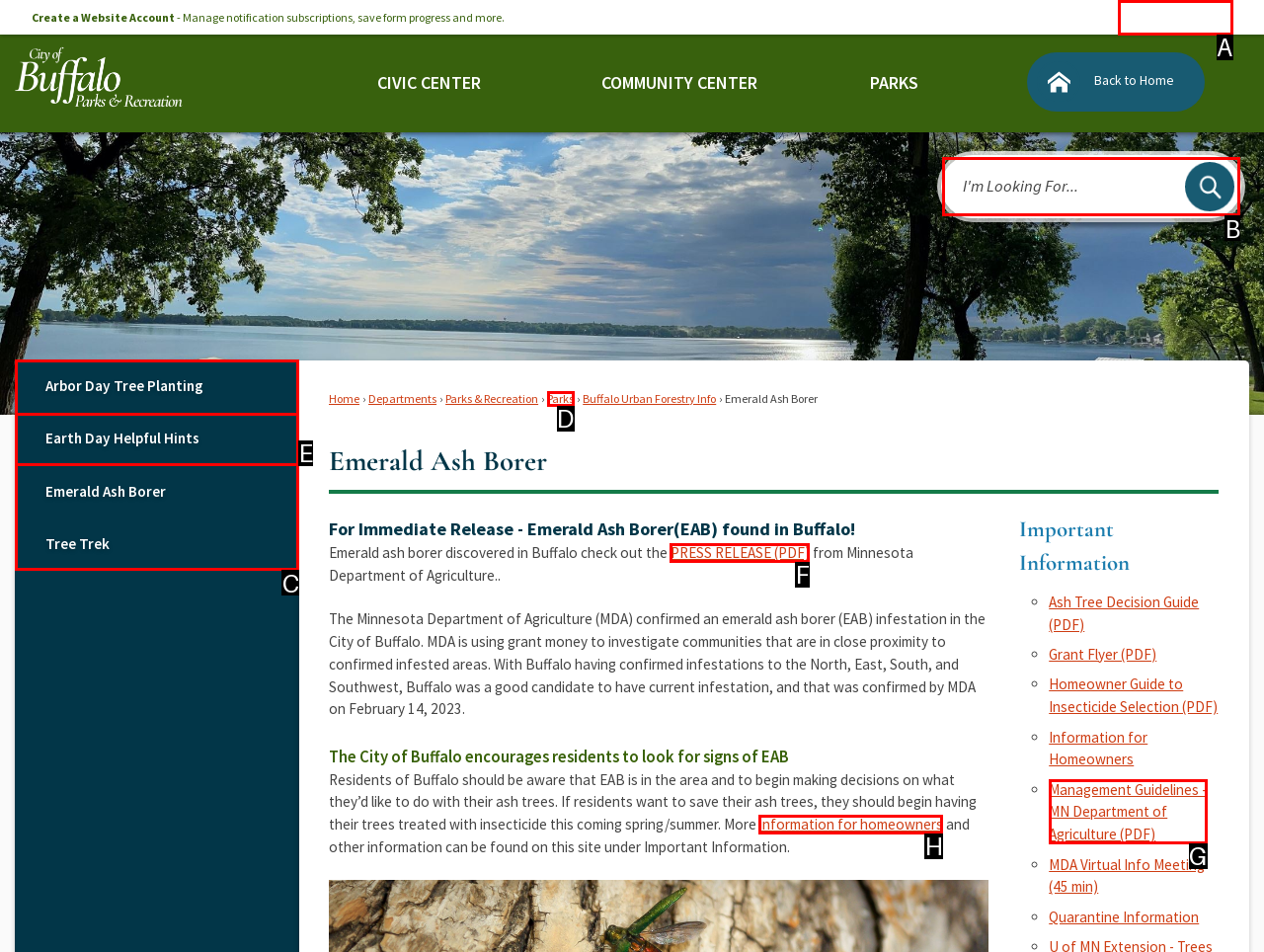Tell me which one HTML element I should click to complete the following task: Search for something Answer with the option's letter from the given choices directly.

B